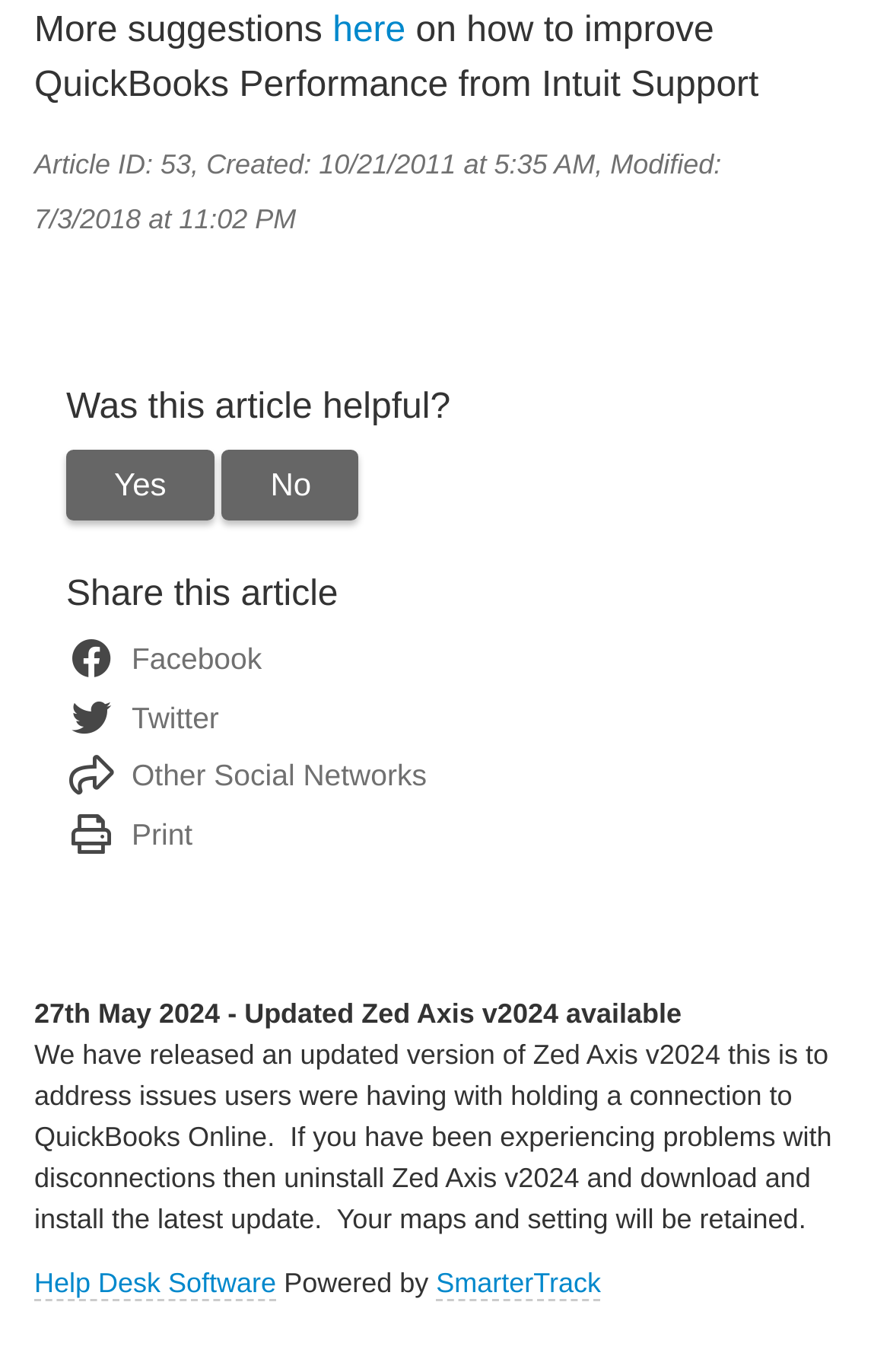Respond to the question below with a single word or phrase:
What is the article ID?

53